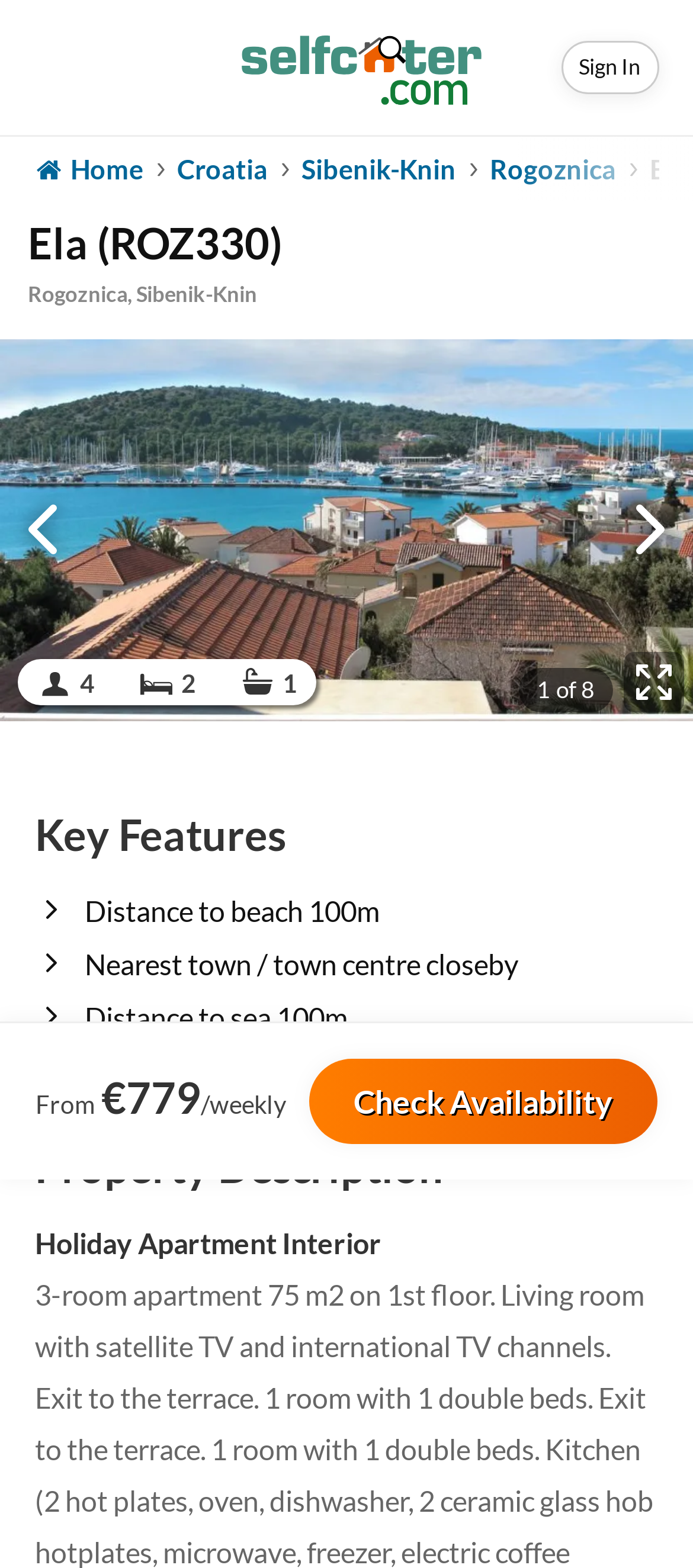Please provide the bounding box coordinates for the element that needs to be clicked to perform the following instruction: "Go to Home". The coordinates should be given as four float numbers between 0 and 1, i.e., [left, top, right, bottom].

[0.05, 0.087, 0.206, 0.128]